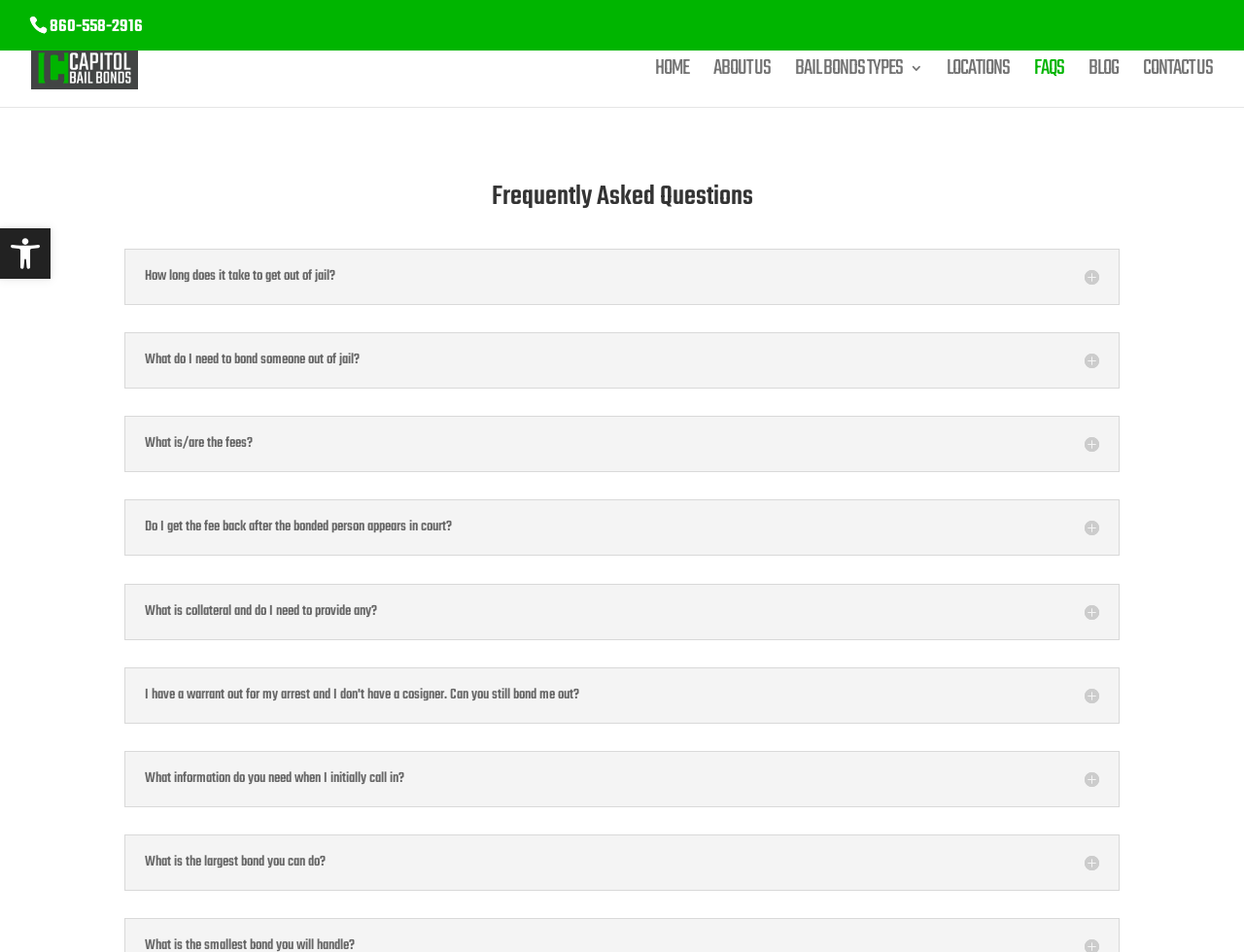What is the name of the company providing bail bonds services?
Please provide a single word or phrase as your answer based on the image.

Capitol Bail Bonds